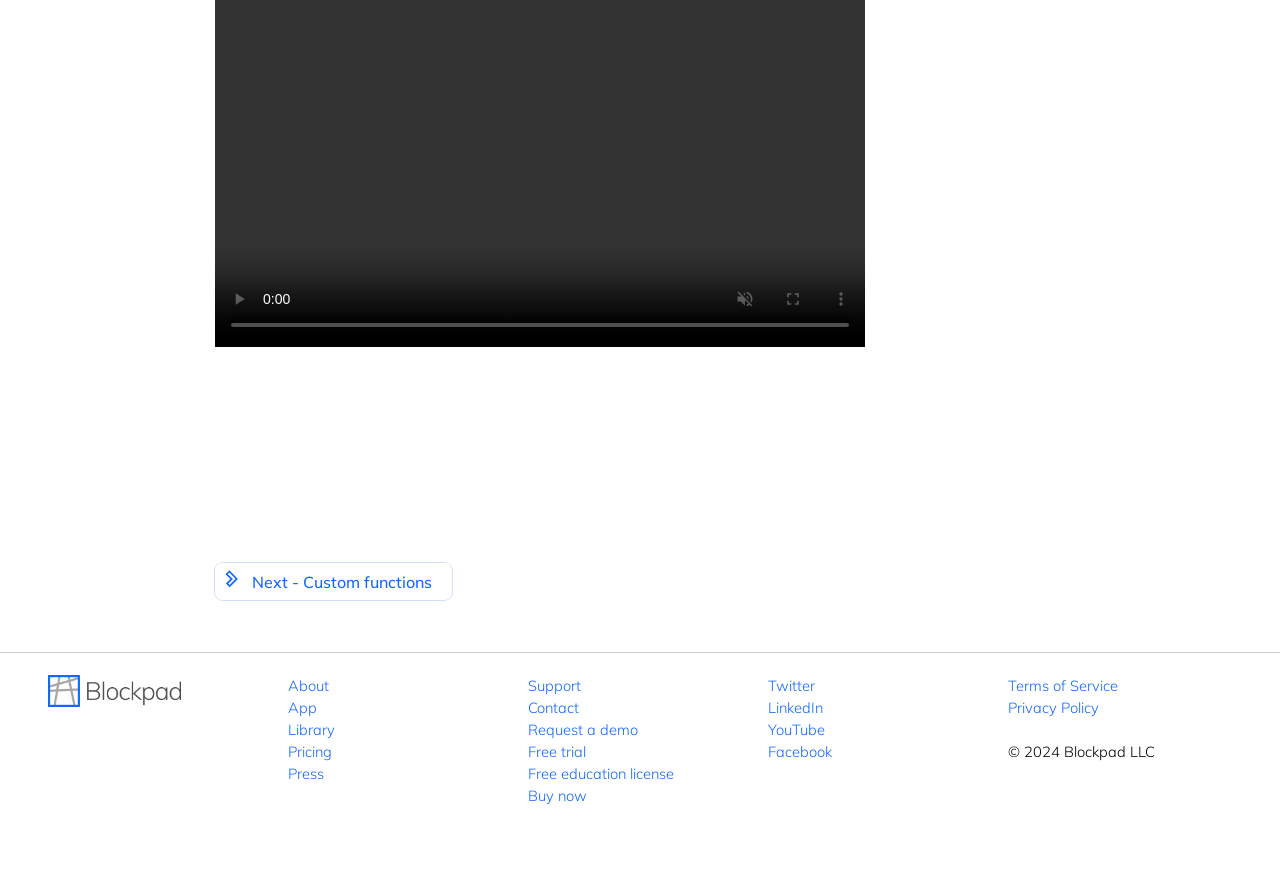From the screenshot, find the bounding box of the UI element matching this description: "Email". Supply the bounding box coordinates in the form [left, top, right, bottom], each a float between 0 and 1.

None